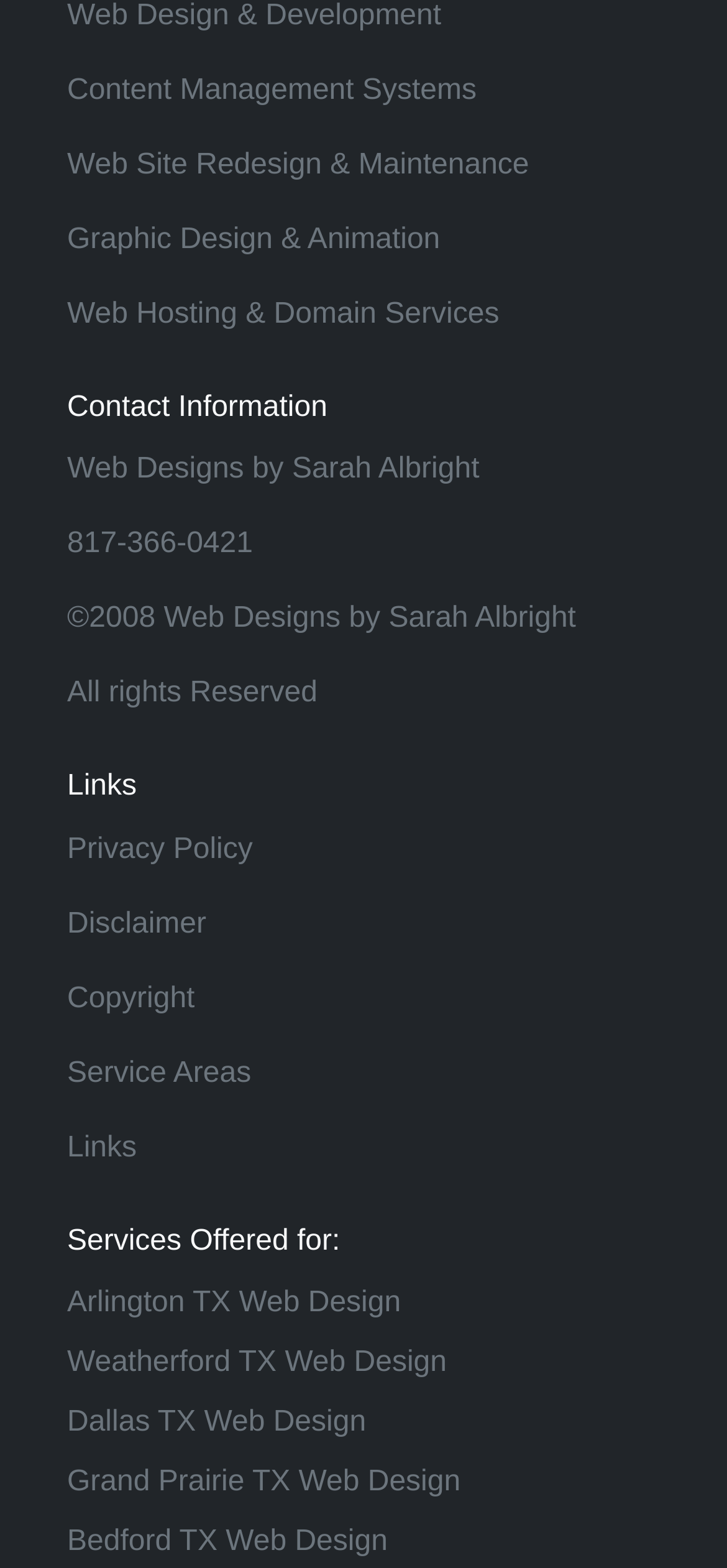Locate the bounding box coordinates of the area you need to click to fulfill this instruction: 'Call 817-366-0421'. The coordinates must be in the form of four float numbers ranging from 0 to 1: [left, top, right, bottom].

[0.092, 0.329, 0.949, 0.367]